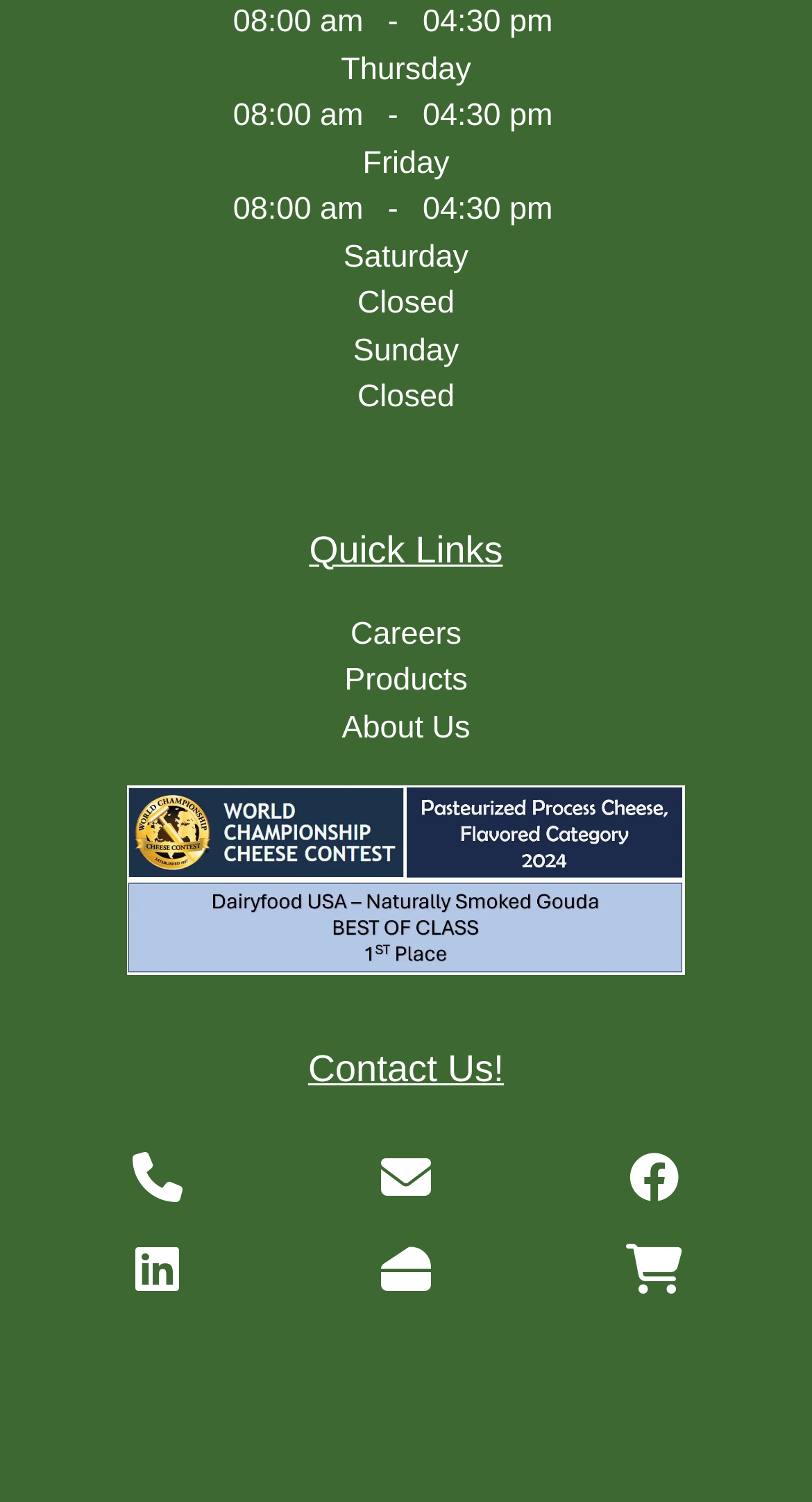Using the format (top-left x, top-left y, bottom-right x, bottom-right y), and given the element description, identify the bounding box coordinates within the screenshot: Desktop

None